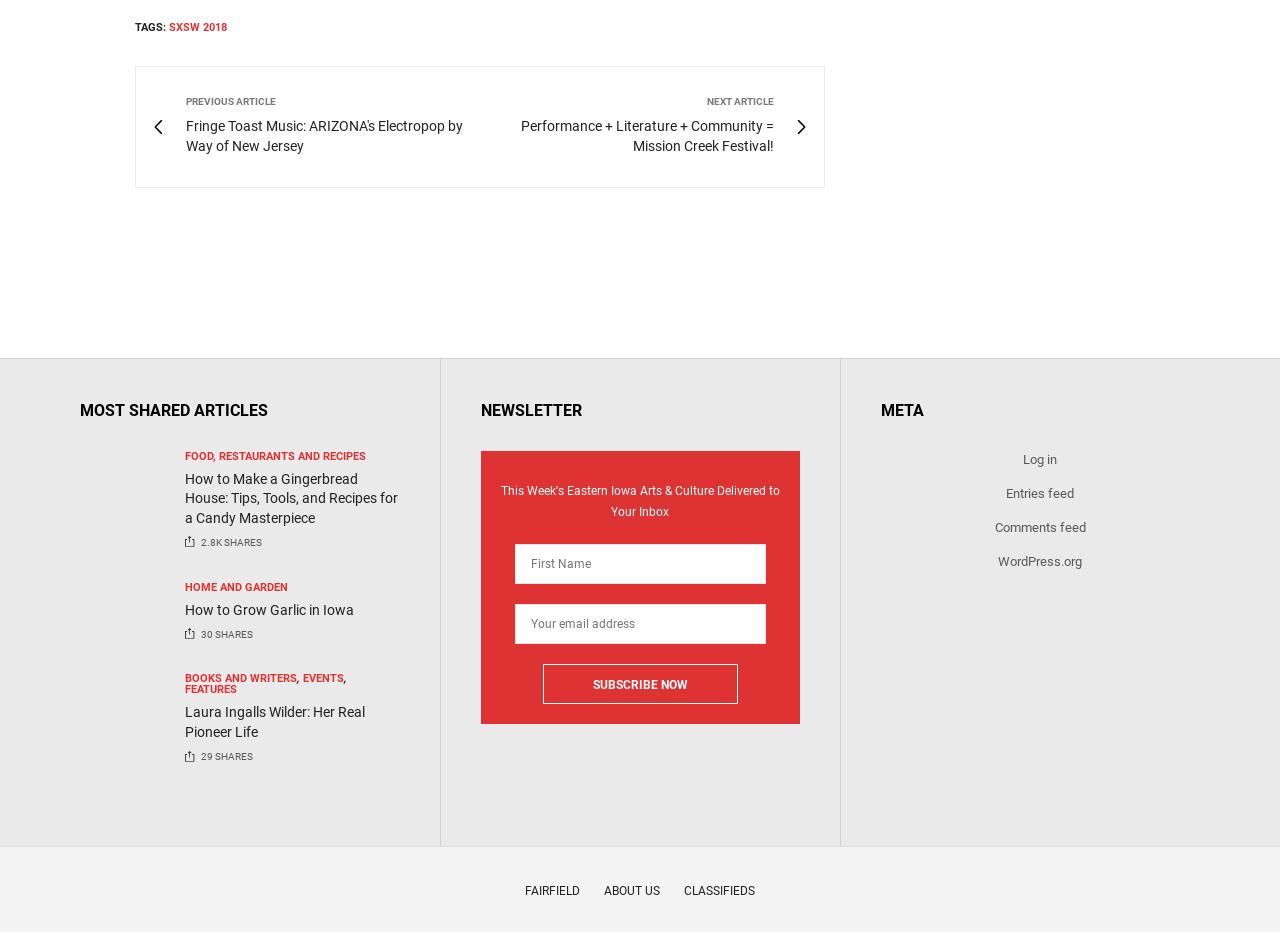Identify the bounding box coordinates of the region that needs to be clicked to carry out this instruction: "Click on the 'NEXT ARTICLE' link". Provide these coordinates as four float numbers ranging from 0 to 1, i.e., [left, top, right, bottom].

[0.387, 0.104, 0.62, 0.168]